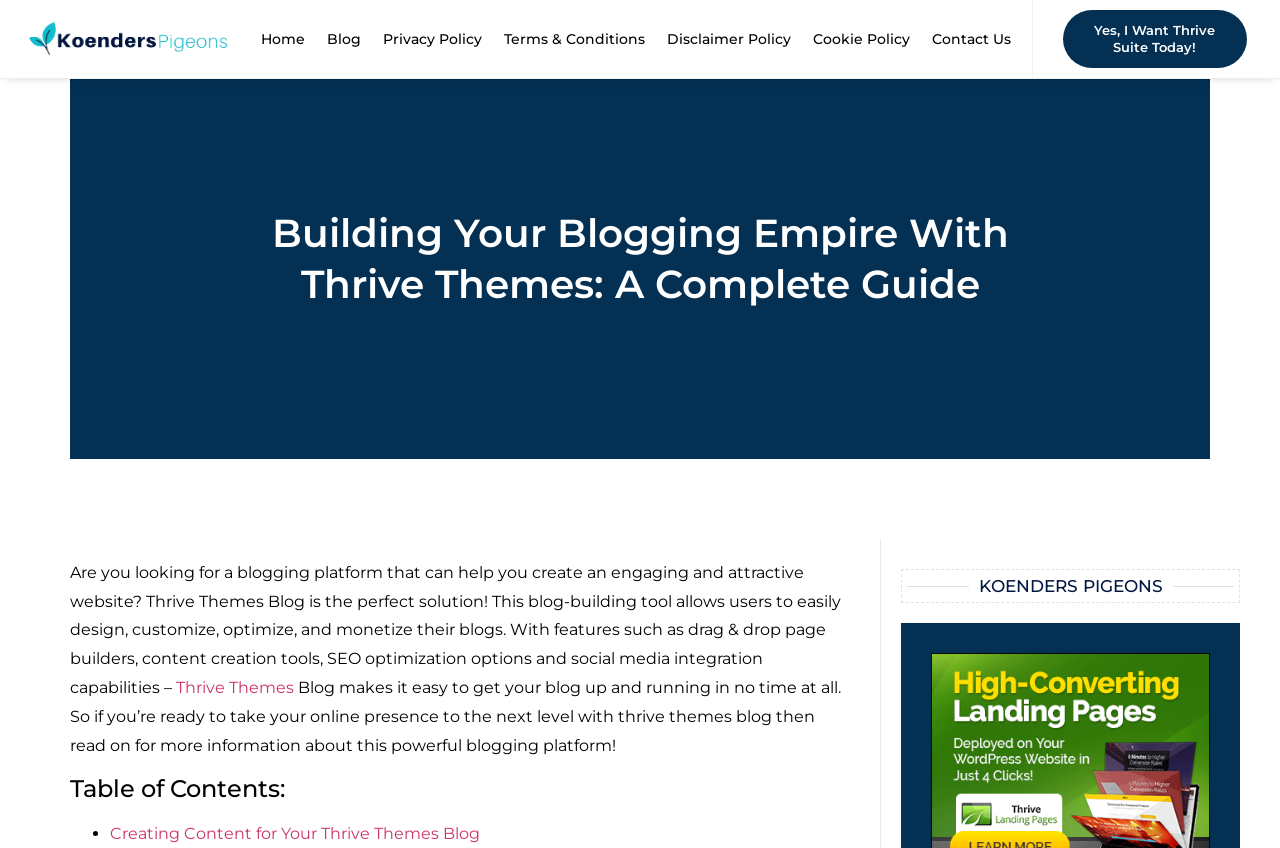Identify the headline of the webpage and generate its text content.

Building Your Blogging Empire With Thrive Themes: A Complete Guide